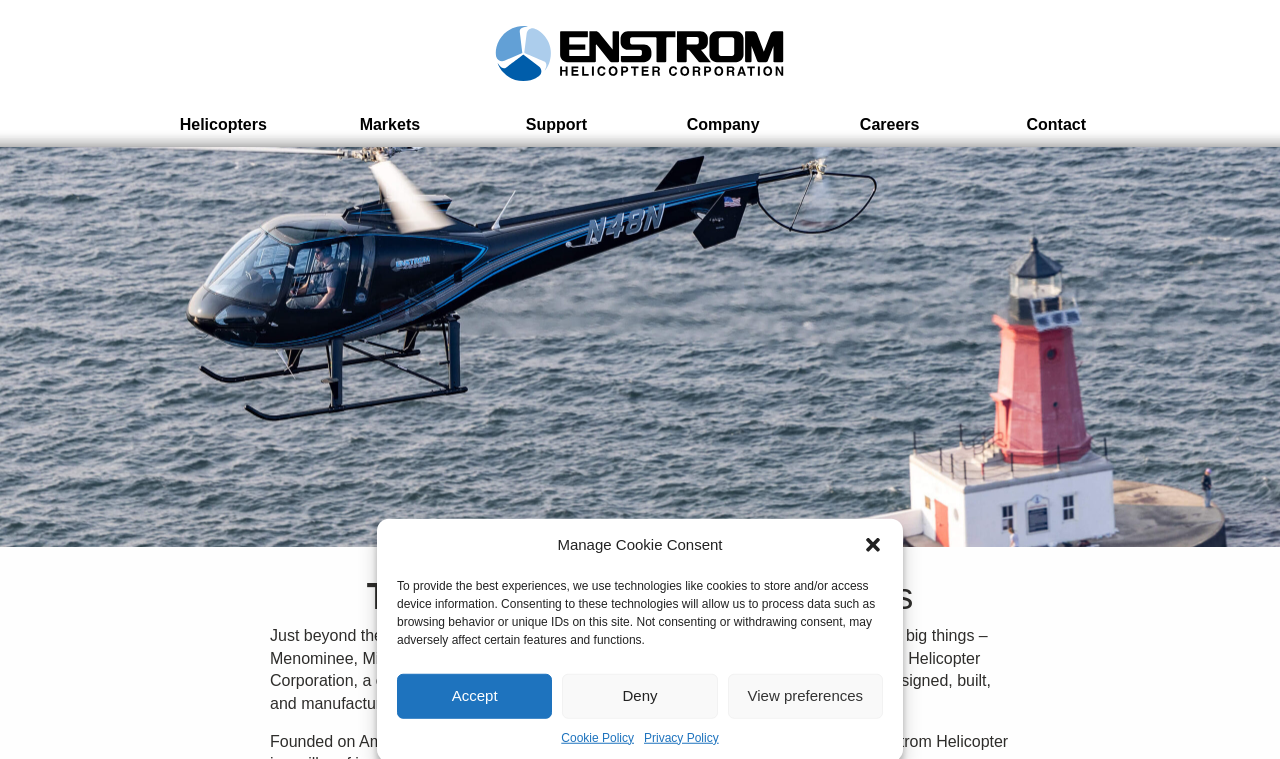What is the nickname of Menominee, Michigan?
Carefully analyze the image and provide a thorough answer to the question.

I found the answer by reading the text that describes the company's location, which mentions 'Rotor City' as the nickname of Menominee, Michigan.